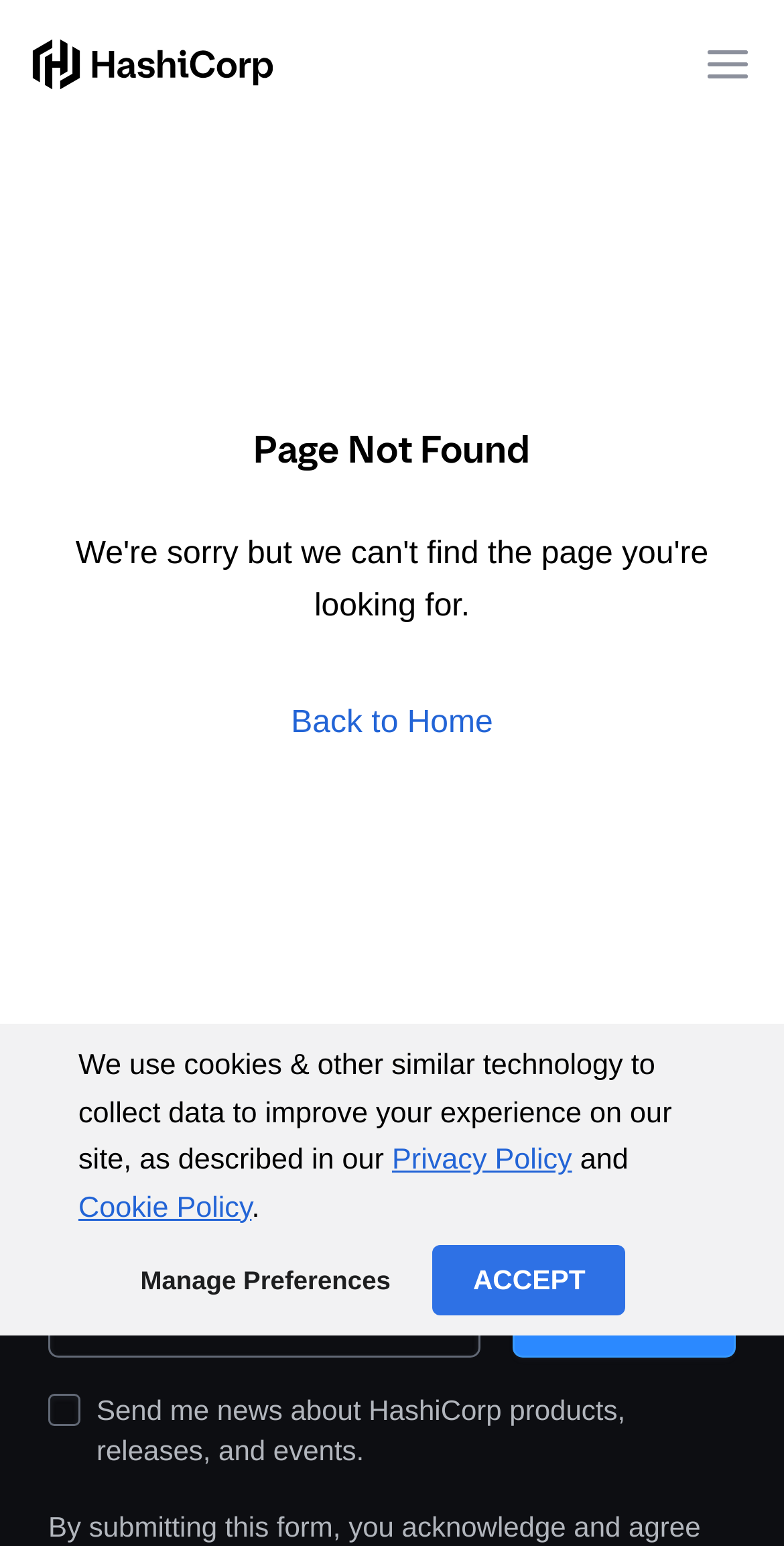Locate the bounding box coordinates of the region to be clicked to comply with the following instruction: "Manage preferences". The coordinates must be four float numbers between 0 and 1, in the form [left, top, right, bottom].

[0.164, 0.814, 0.514, 0.844]